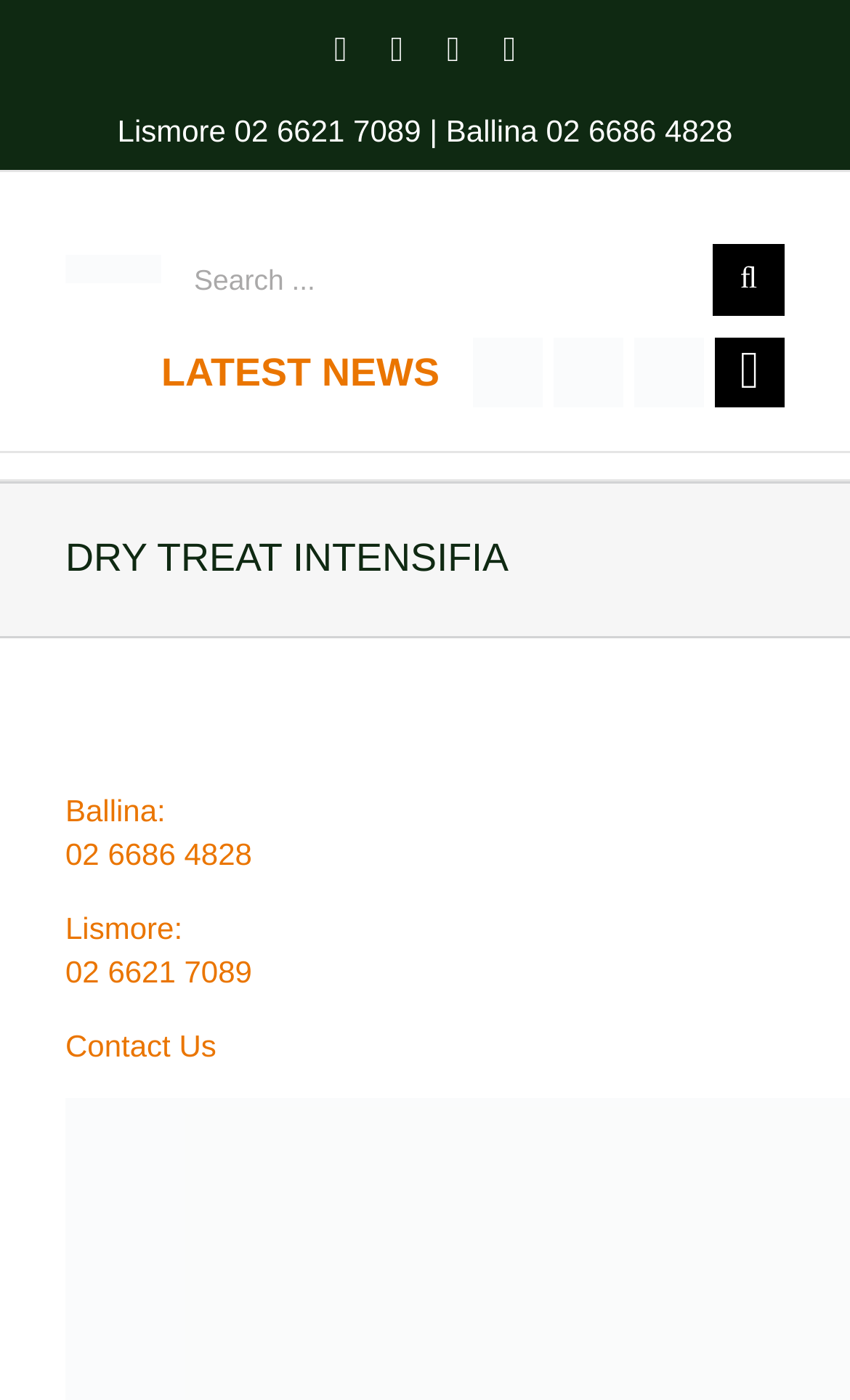Determine the bounding box coordinates of the section to be clicked to follow the instruction: "Contact Lismore office". The coordinates should be given as four float numbers between 0 and 1, formatted as [left, top, right, bottom].

[0.138, 0.081, 0.495, 0.106]